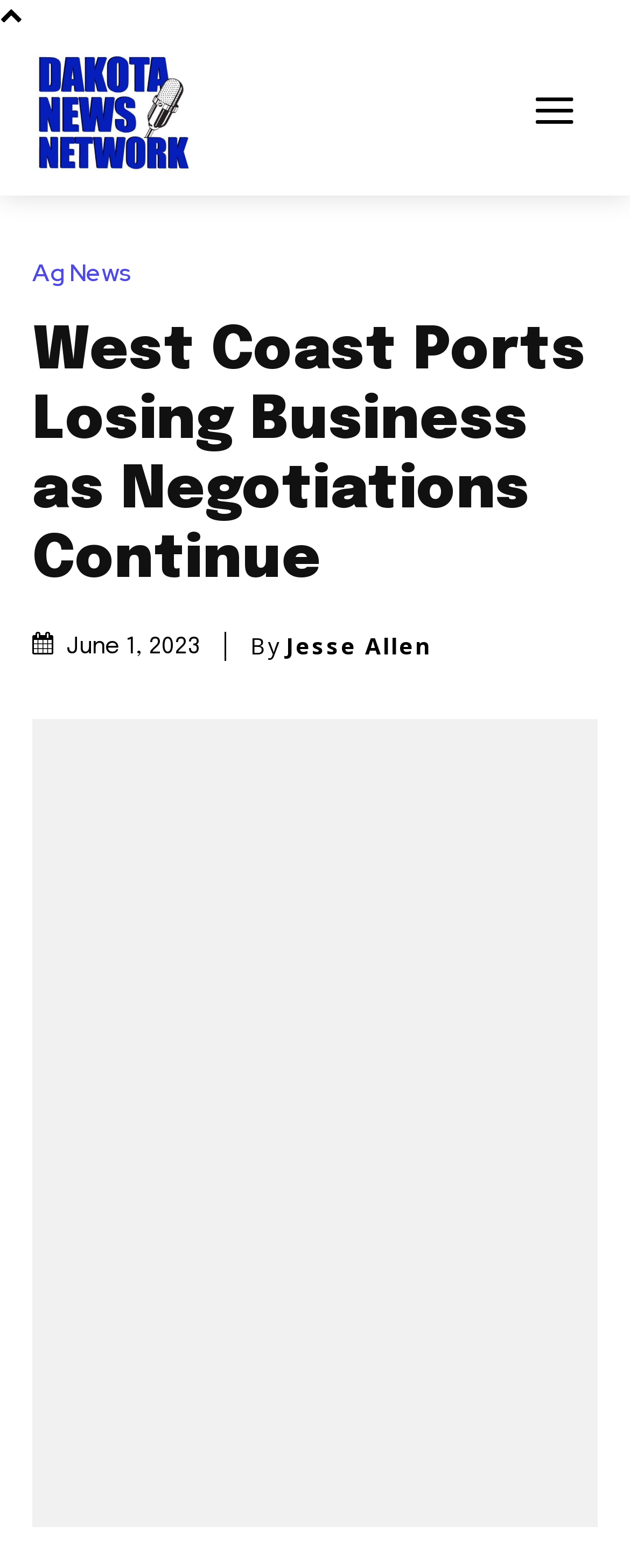Identify the main title of the webpage and generate its text content.

West Coast Ports Losing Business as Negotiations Continue